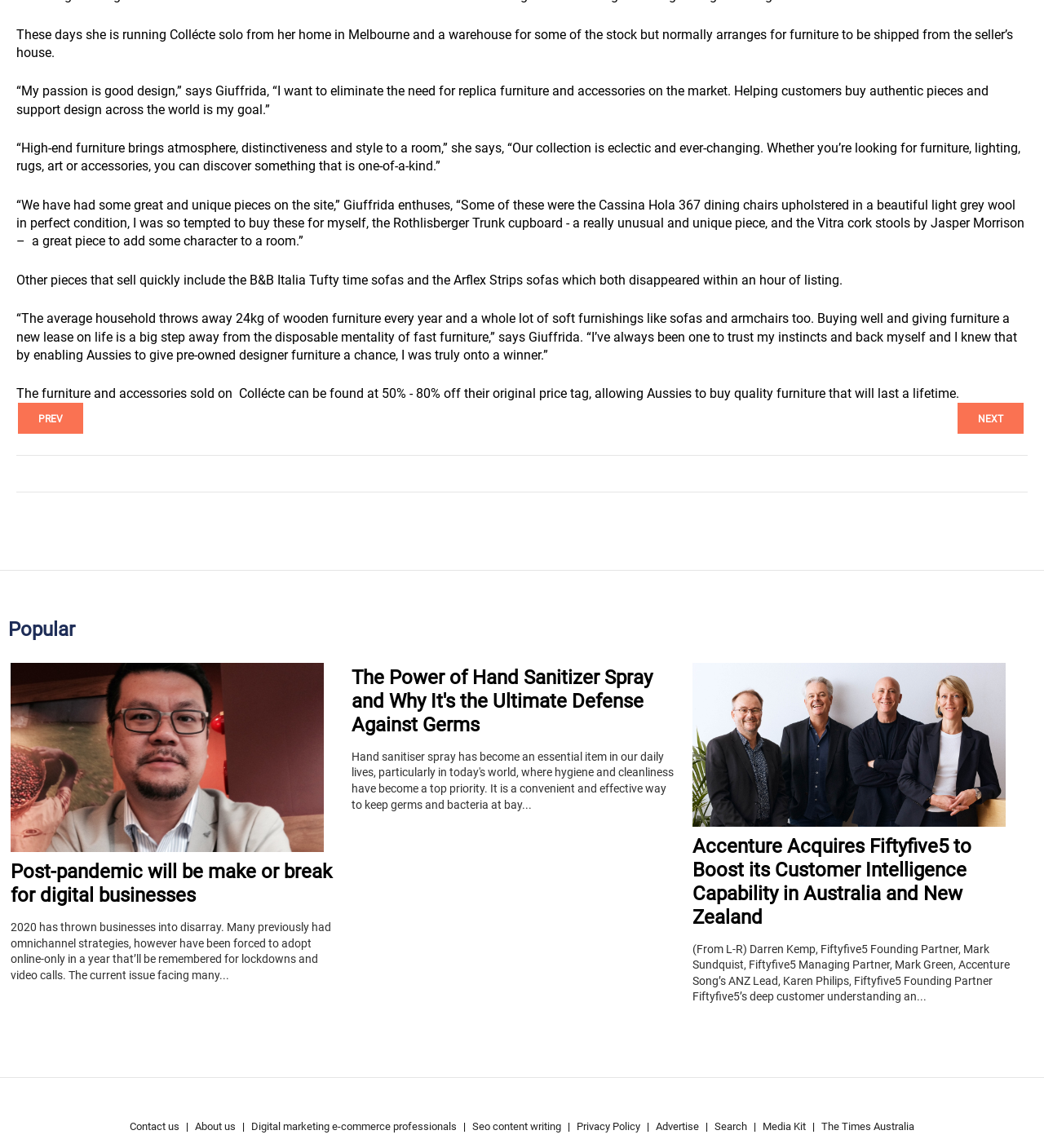Determine the bounding box coordinates for the area that should be clicked to carry out the following instruction: "Read the next article".

[0.917, 0.351, 0.98, 0.378]